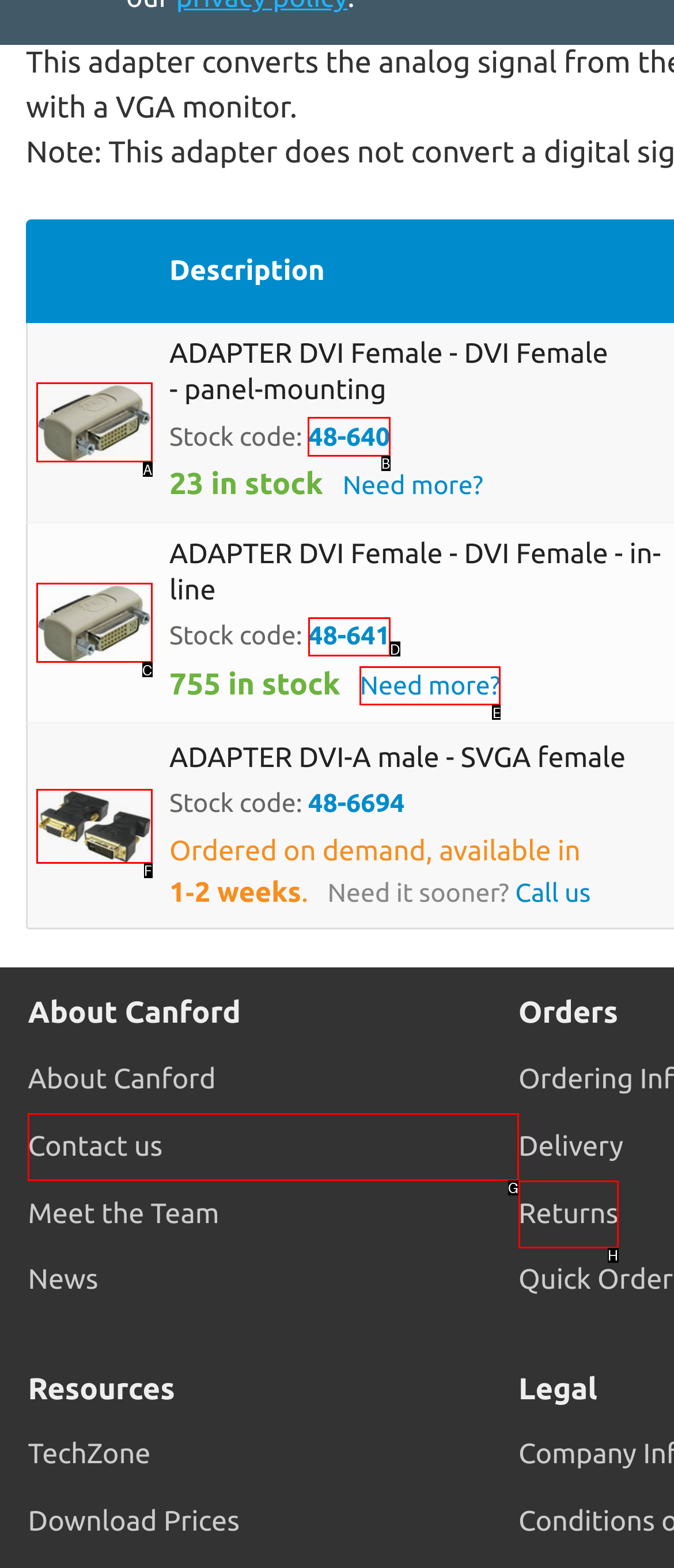Identify the letter of the option to click in order to Check the price of 48-640. Answer with the letter directly.

B